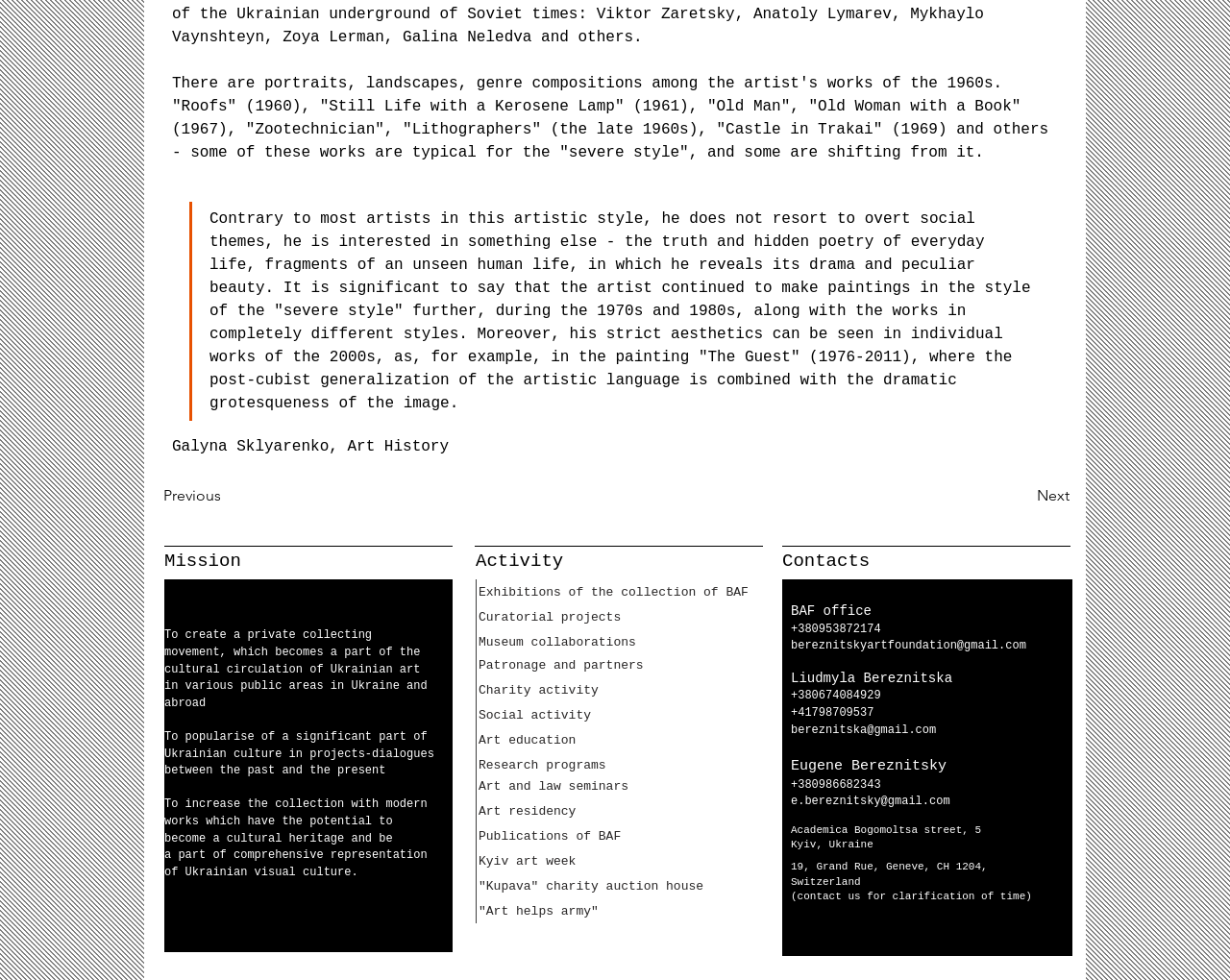Given the element description, predict the bounding box coordinates in the format (top-left x, top-left y, bottom-right x, bottom-right y), using floating point numbers between 0 and 1: Patronage and partners

[0.387, 0.666, 0.623, 0.692]